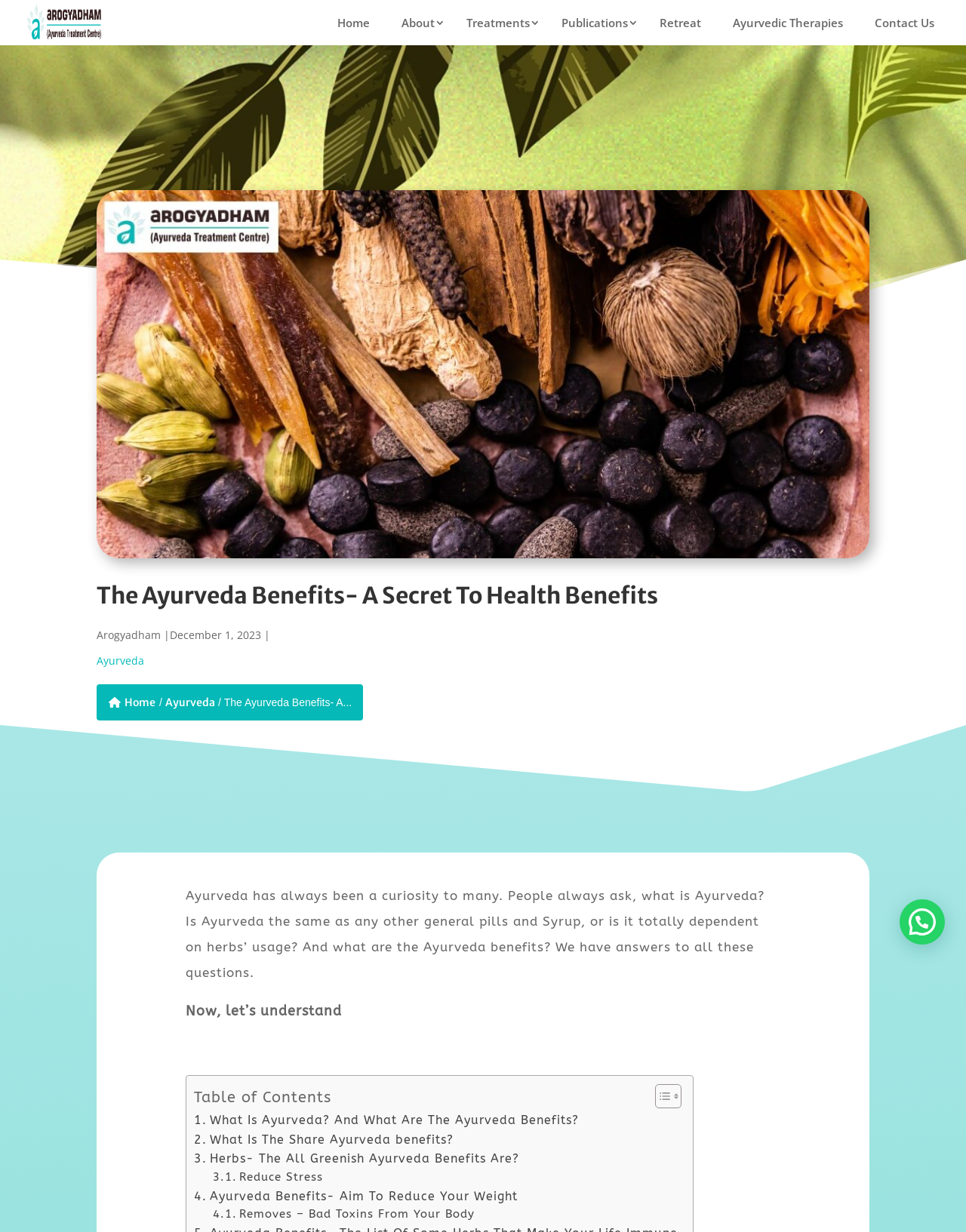Please provide a brief answer to the following inquiry using a single word or phrase:
How many links are there in the navigation menu?

8